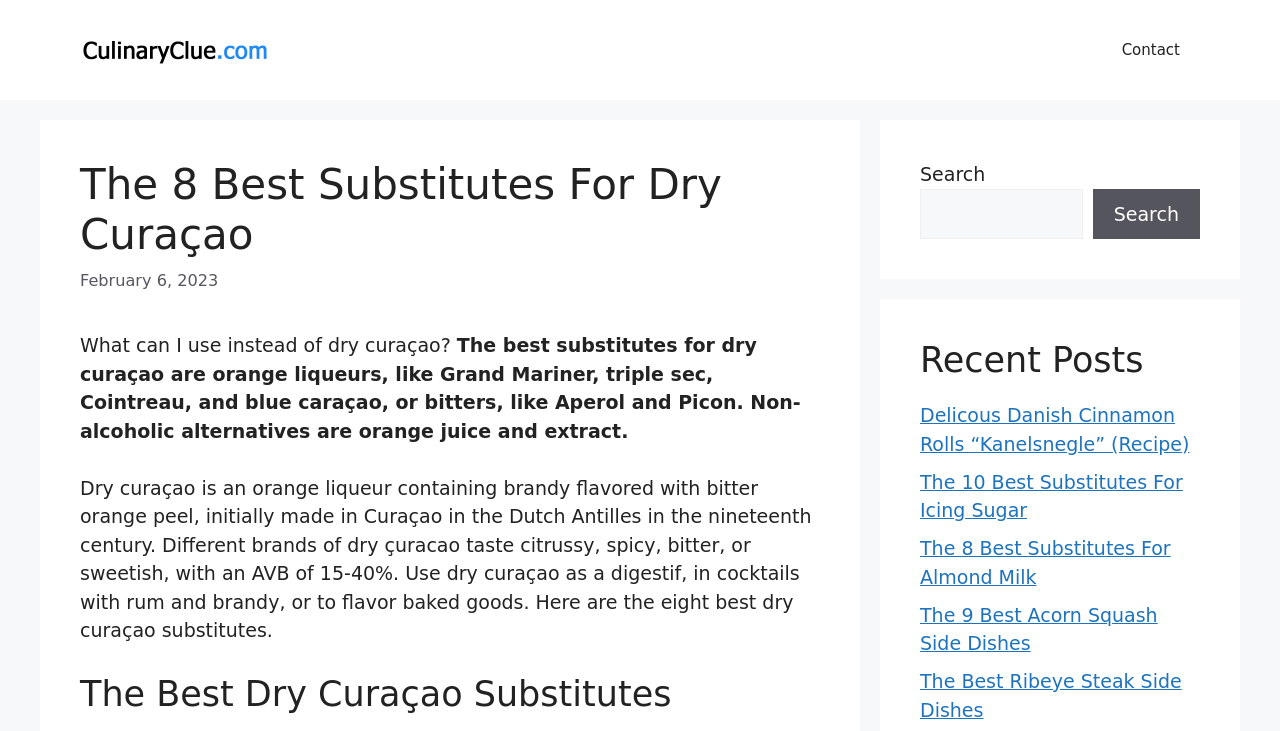Use a single word or phrase to respond to the question:
What is the date of the article?

February 6, 2023